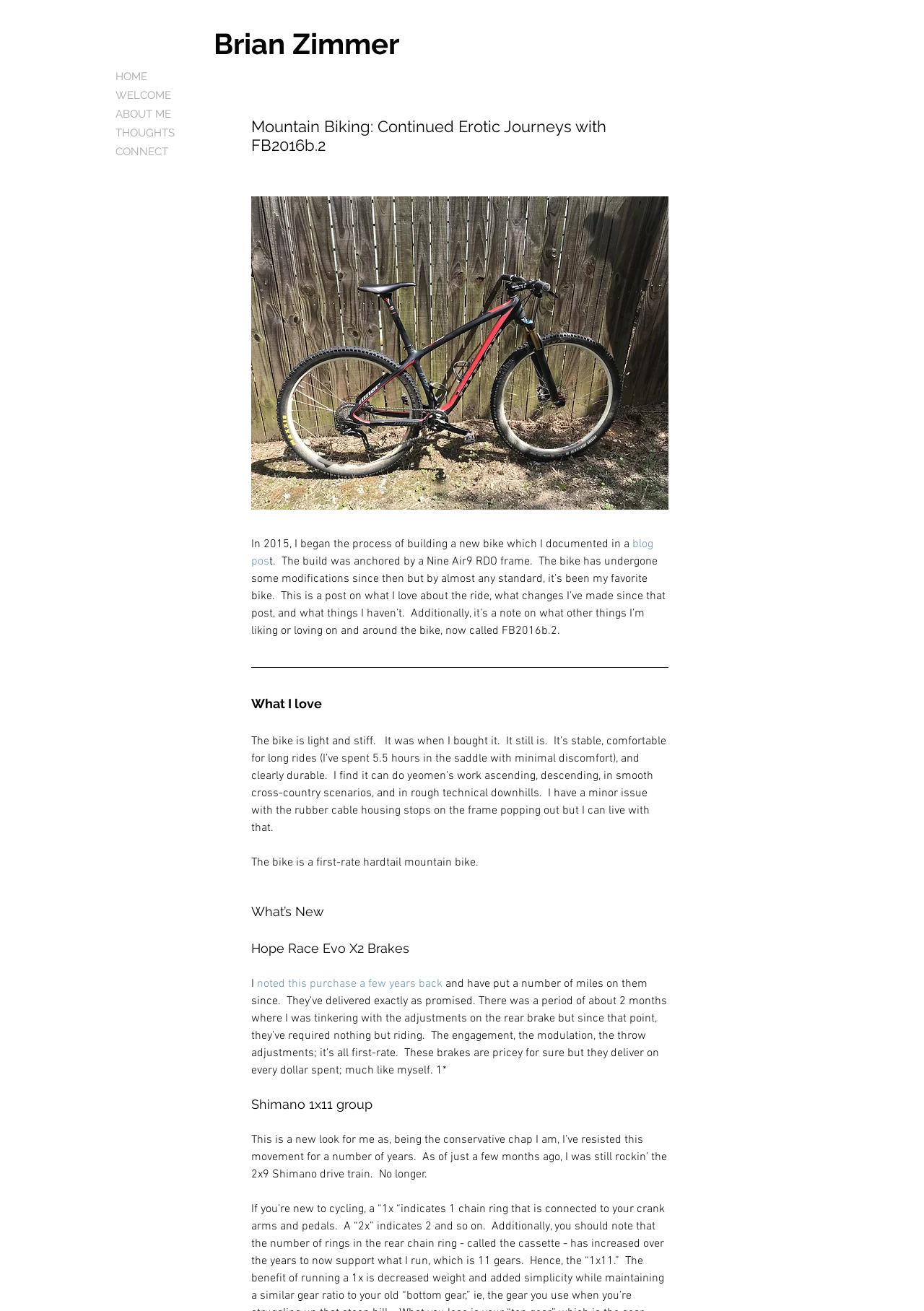What is the author's name?
From the image, respond using a single word or phrase.

Brian Zimmer